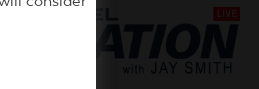What is the purpose of the show?
Please provide a comprehensive and detailed answer to the question.

The promotional banner suggests that the show is designed to engage viewers in interactive discussions and provide insights about model aviation, implying that the purpose of the show is to educate and inform audiences about this topic.